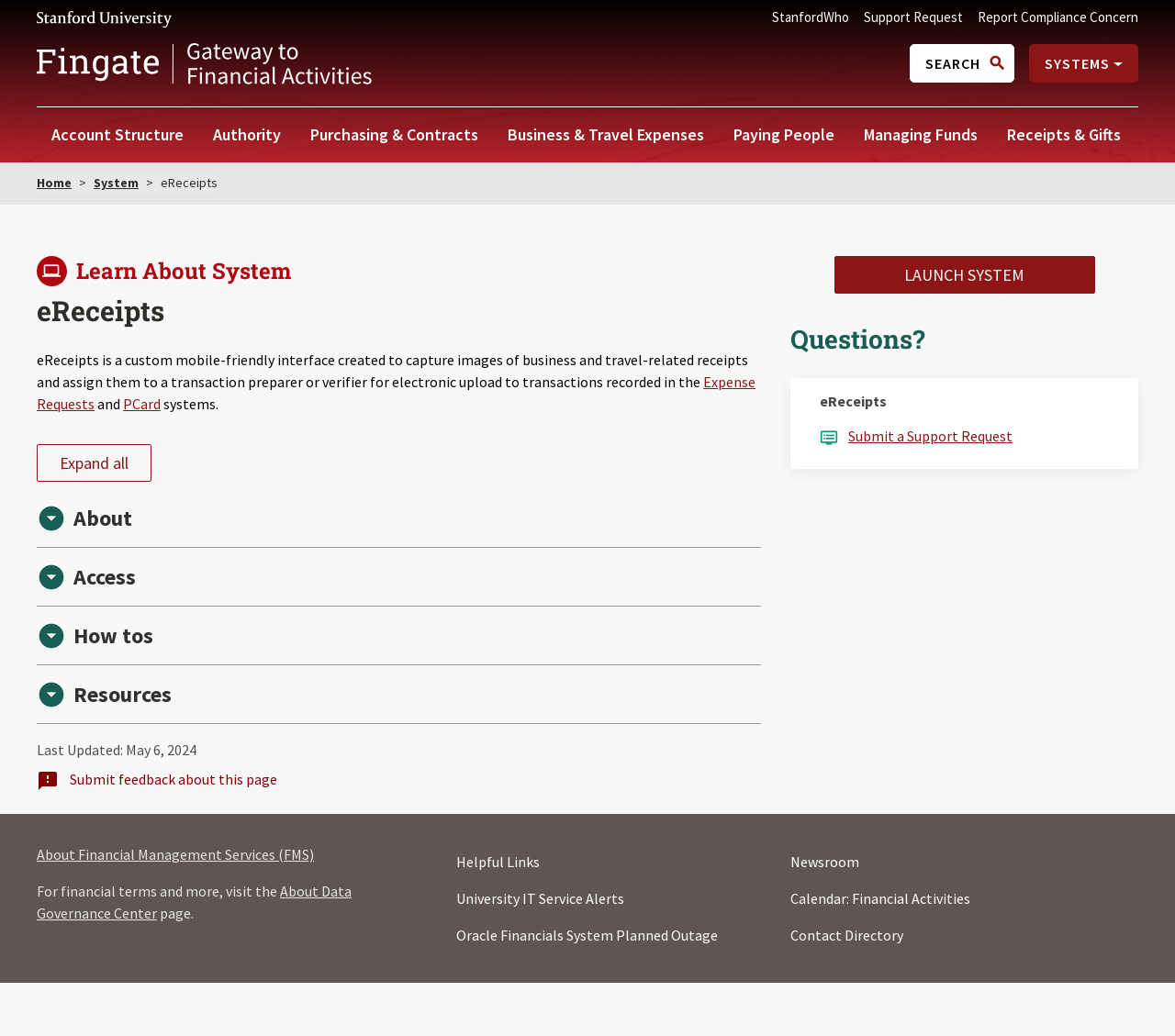Specify the bounding box coordinates for the region that must be clicked to perform the given instruction: "Launch the system".

[0.71, 0.247, 0.932, 0.284]